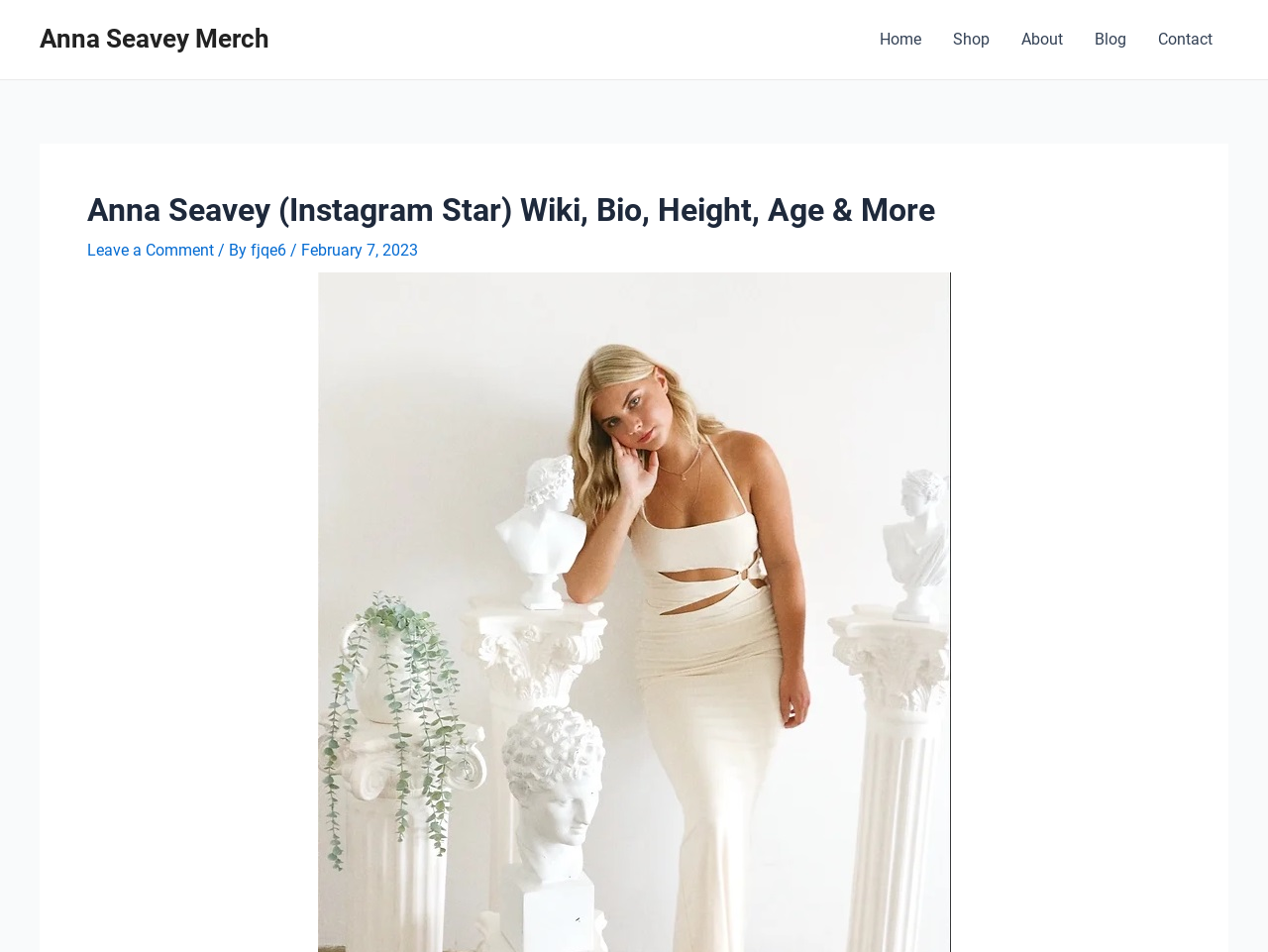Answer succinctly with a single word or phrase:
What is the name of the Instagram star?

Anna Seavey